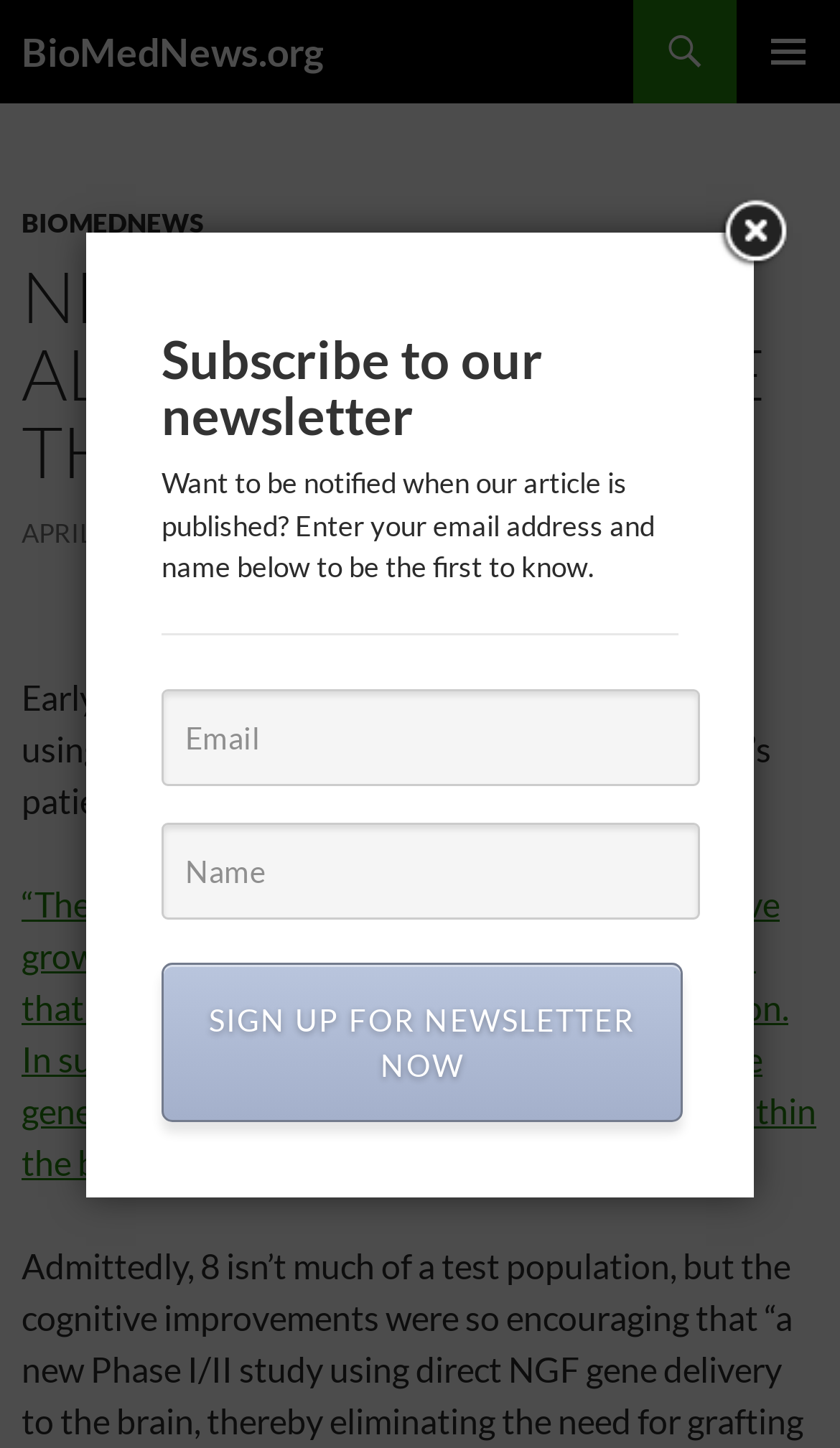Elaborate on the information and visuals displayed on the webpage.

The webpage is about a news article titled "New hope for Alzheimer's in Gene Therapy" on BioMedNews.org. At the top left, there is a heading "BioMedNews.org" which is also a link. Next to it, on the top right, there is a button labeled "PRIMARY MENU". Below the button, there is a link "SKIP TO CONTENT".

The main content area is divided into two sections. The top section has a header with a link "BIOMEDNEWS" on the left, followed by a heading with the article title "NEW HOPE FOR ALZHEIMER'S IN GENE THERAPY" in the middle, and a link "APRIL 26, 2005" with a time element on the right. Below the header, there is a paragraph of text summarizing the article, which discusses early human trials using modified genetic material to help Alzheimer's patients.

The second section is a newsletter subscription area. It has a heading "Subscribe to our newsletter" followed by a paragraph of text explaining the benefits of subscribing. Below the text, there are two textboxes, one for email and one for name, with corresponding labels. A link "SIGN UP FOR NEWSLETTER NOW" is located below the textboxes.

On the right side of the page, there is a link with no text, which may be an icon or an image.